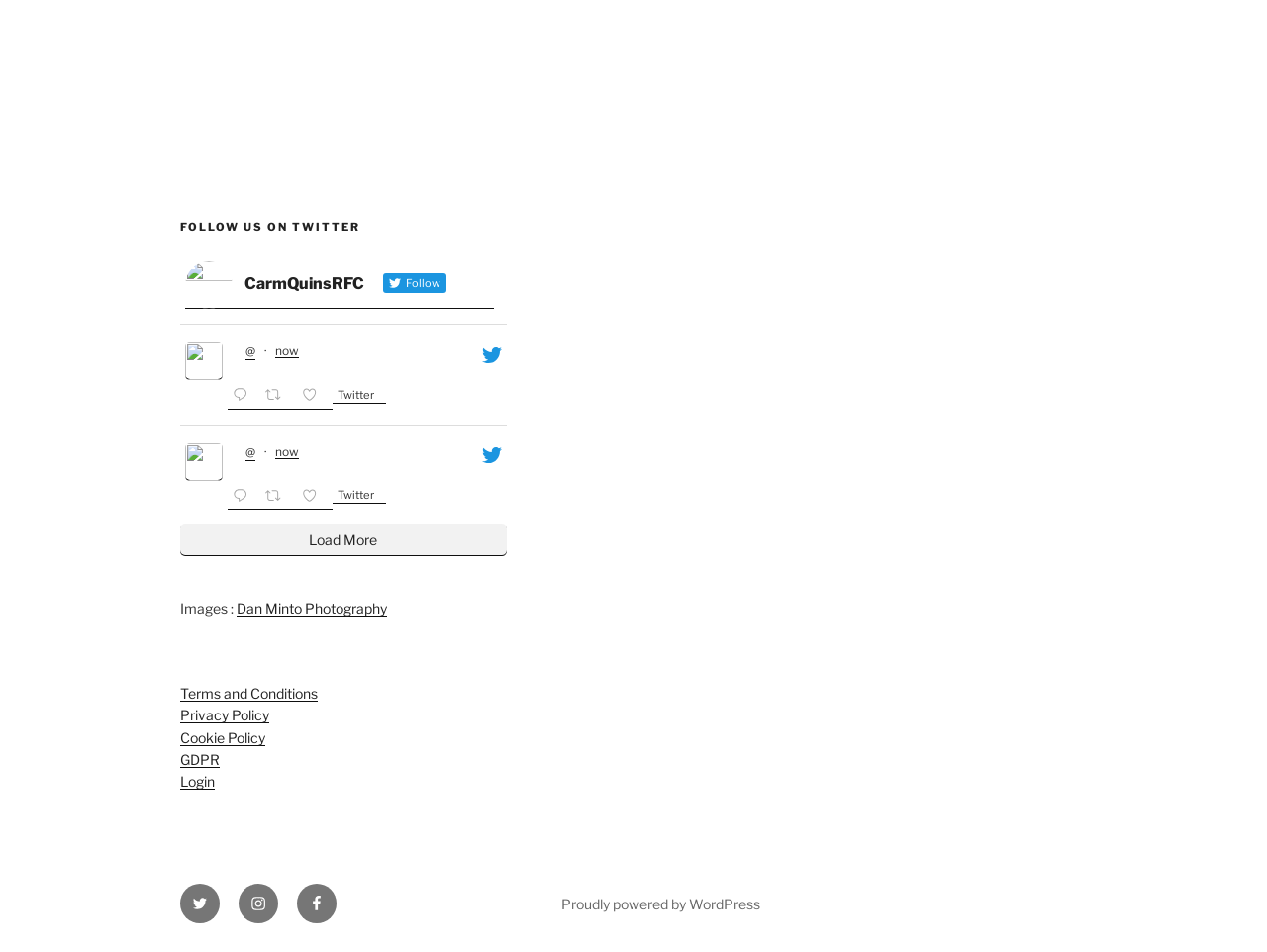Please identify the bounding box coordinates of the area that needs to be clicked to fulfill the following instruction: "View Dan Minto Photography."

[0.187, 0.63, 0.305, 0.648]